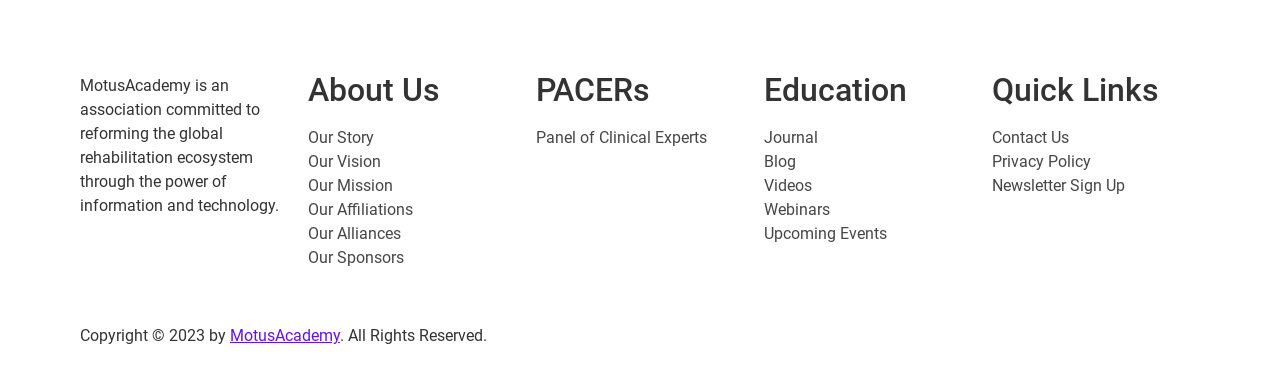Pinpoint the bounding box coordinates of the element to be clicked to execute the instruction: "contact us".

[0.775, 0.343, 0.835, 0.394]